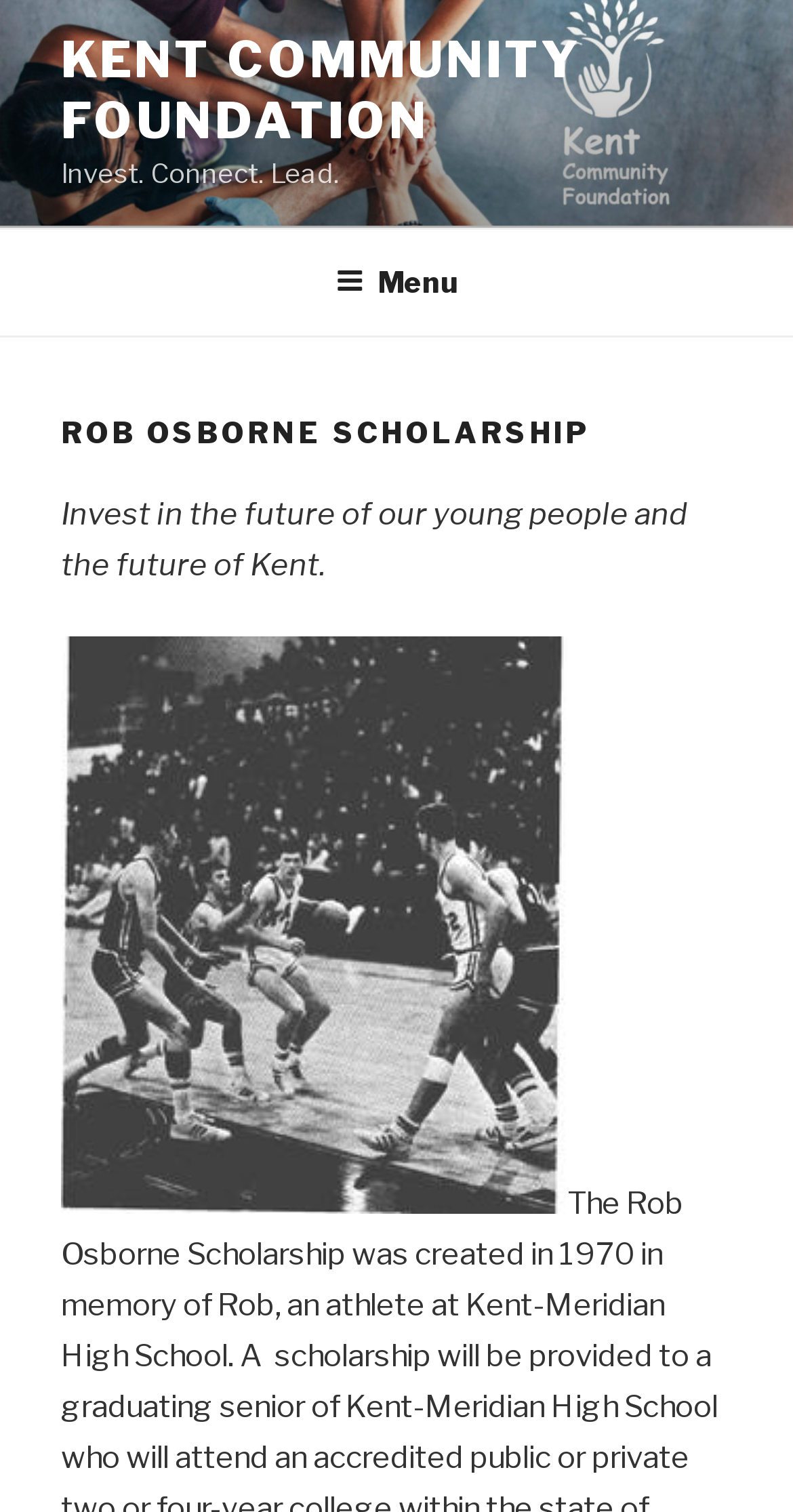Please determine the bounding box coordinates for the UI element described here. Use the format (top-left x, top-left y, bottom-right x, bottom-right y) with values bounded between 0 and 1: Menu

[0.386, 0.153, 0.614, 0.219]